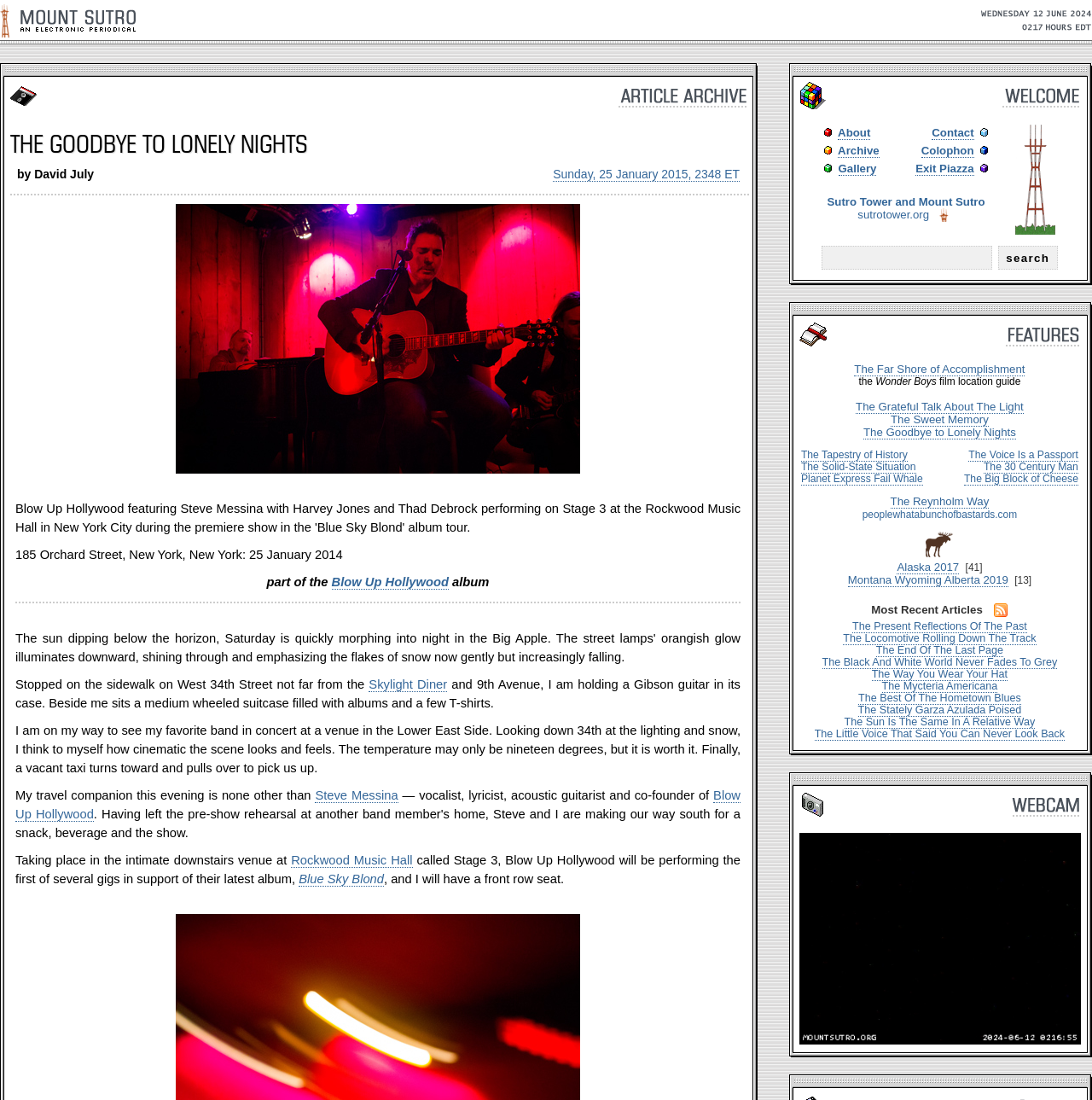Who is the author of the article 'THE GOODBYE TO LONELY NIGHTS'?
Provide a concise answer using a single word or phrase based on the image.

David July